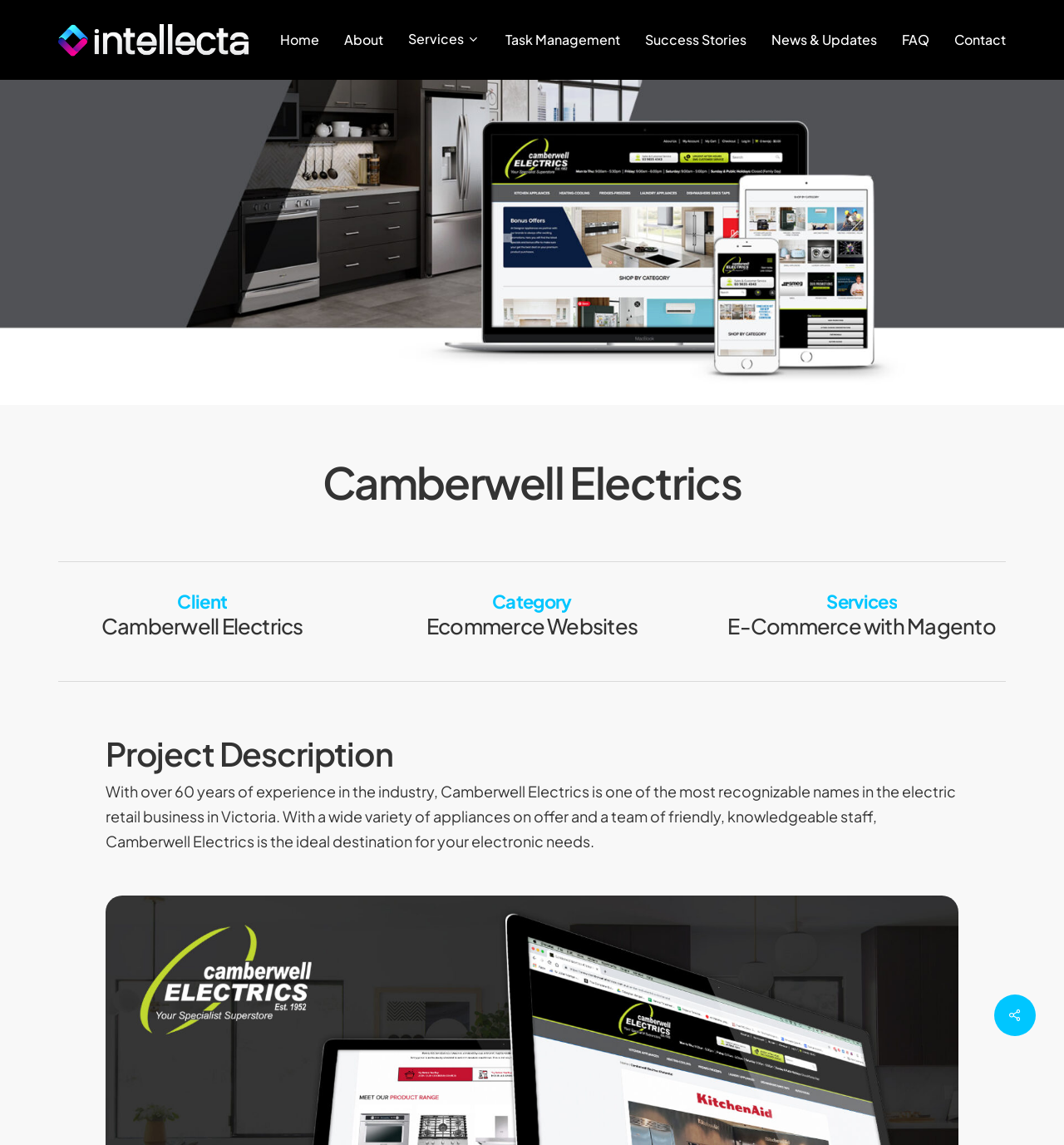What type of website does Camberwell Electrics have?
Using the image provided, answer with just one word or phrase.

Ecommerce Website